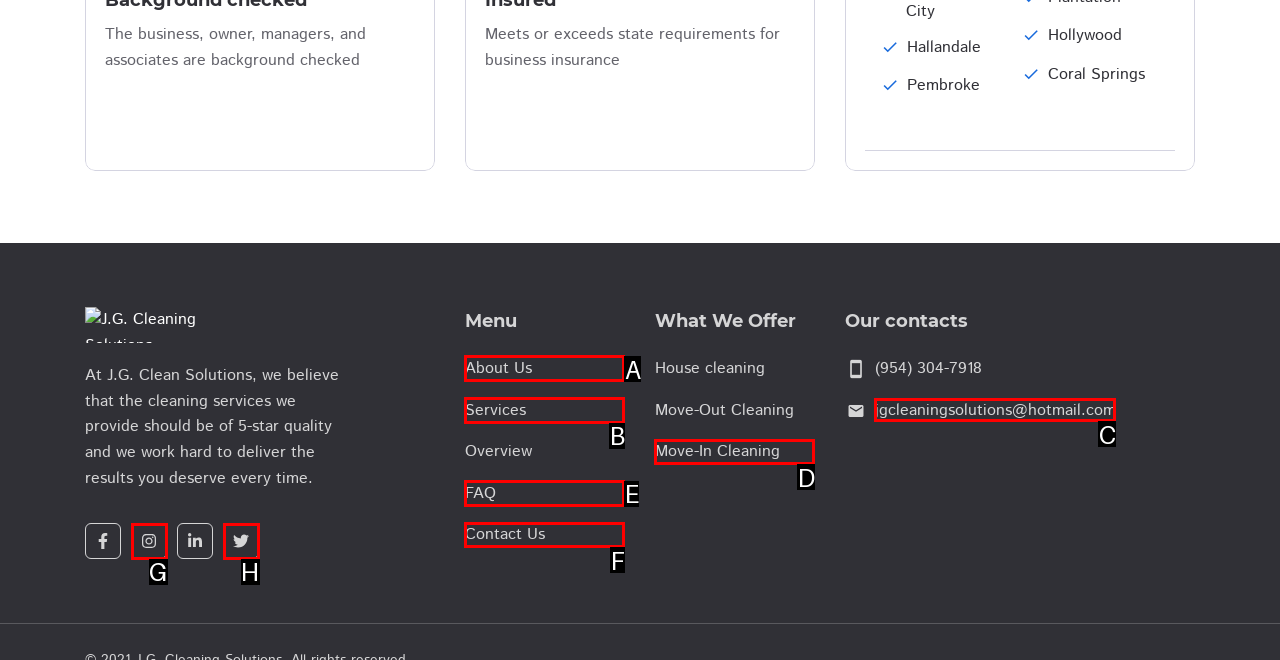To achieve the task: Learn more about the services, which HTML element do you need to click?
Respond with the letter of the correct option from the given choices.

B